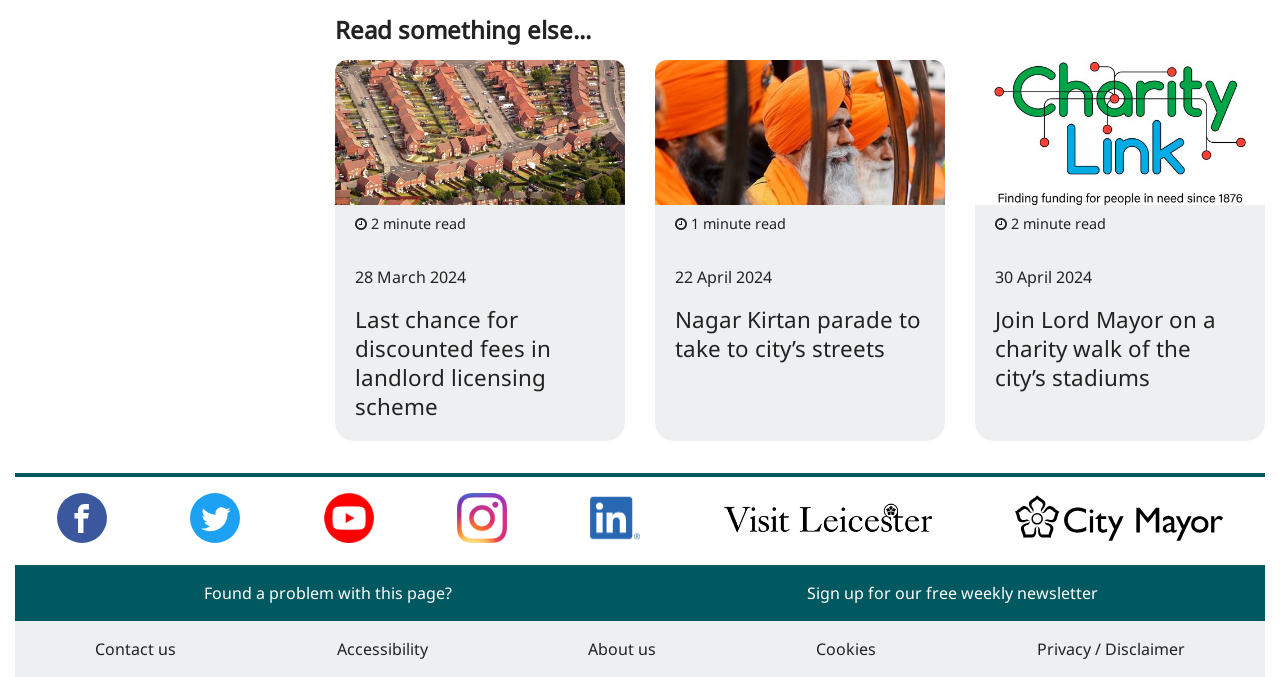Indicate the bounding box coordinates of the clickable region to achieve the following instruction: "Contact us."

[0.074, 0.943, 0.138, 0.975]